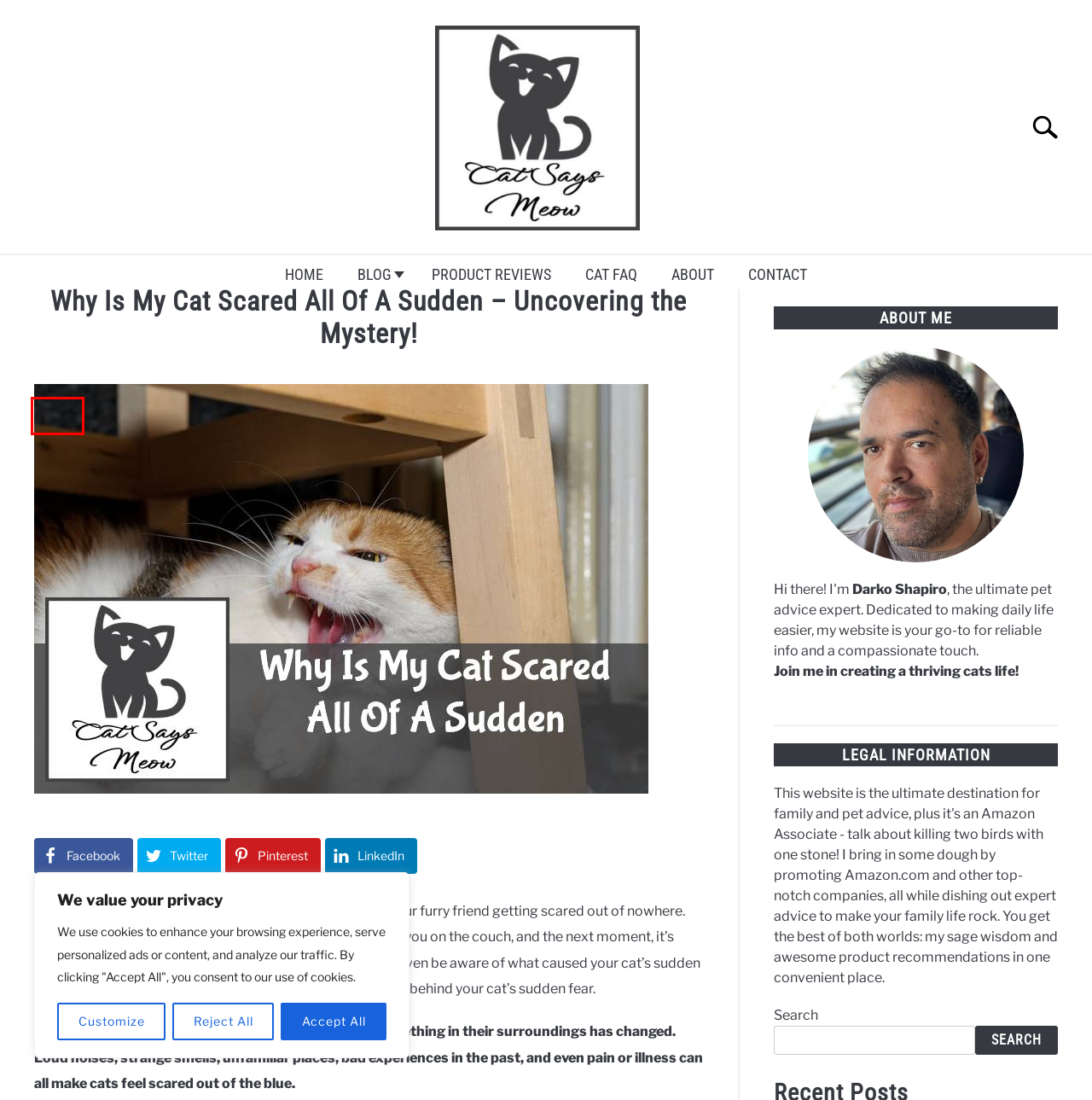You have a screenshot of a webpage with a red bounding box around an element. Choose the best matching webpage description that would appear after clicking the highlighted element. Here are the candidates:
A. Do Cats Pee When They Sleep – Uncovering the Mystery | Cat Says Meow
B. Author: Darko Shapiro | Cat Says Meow
C. Category: Blog | Cat Says Meow
D. Category: Cat Life | Cat Says Meow
E. Domestic cat
F. Cat | Breeds, Origins, History, Body Types, Senses, Behavior, & Heredity | Britannica
G. About | Cat Says Meow
H. Your go-to source for all things cat-related! | Cat Says Meow

B